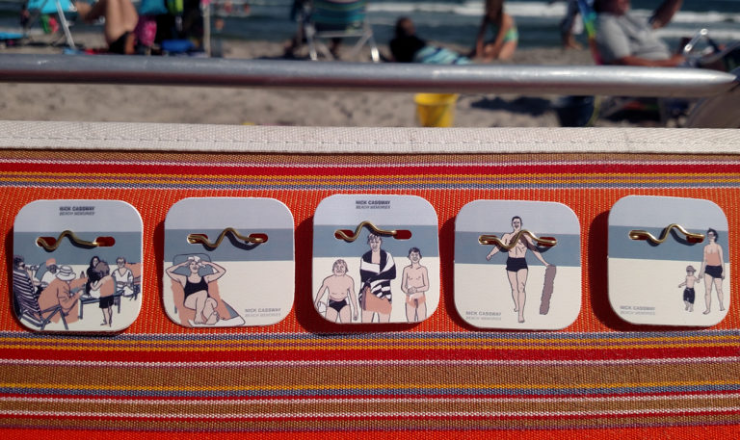Craft a thorough explanation of what is depicted in the image.

The image titled "Beach Memories" captures a vibrant and nostalgic scene, featuring a colorful striped beach towel adorned with illustrated beach tags. Each tag showcases various figures enjoying a day at the beach, highlighting moments of leisure and interaction in a sun-soaked environment. The illustrations display people in bathing attire engaged in typical beach activities, evoking a sense of warmth and community that resonates with summer experiences. In the background, gentle waves roll onto the shore, while beachgoers can be seen relaxing on chairs, further enhancing the nostalgic atmosphere of beach outings. This evocative imagery serves as a reflection on personal and collective memories tied to carefree days by the sea, inviting viewers to contemplate their own beach experiences and transitions from past to present.